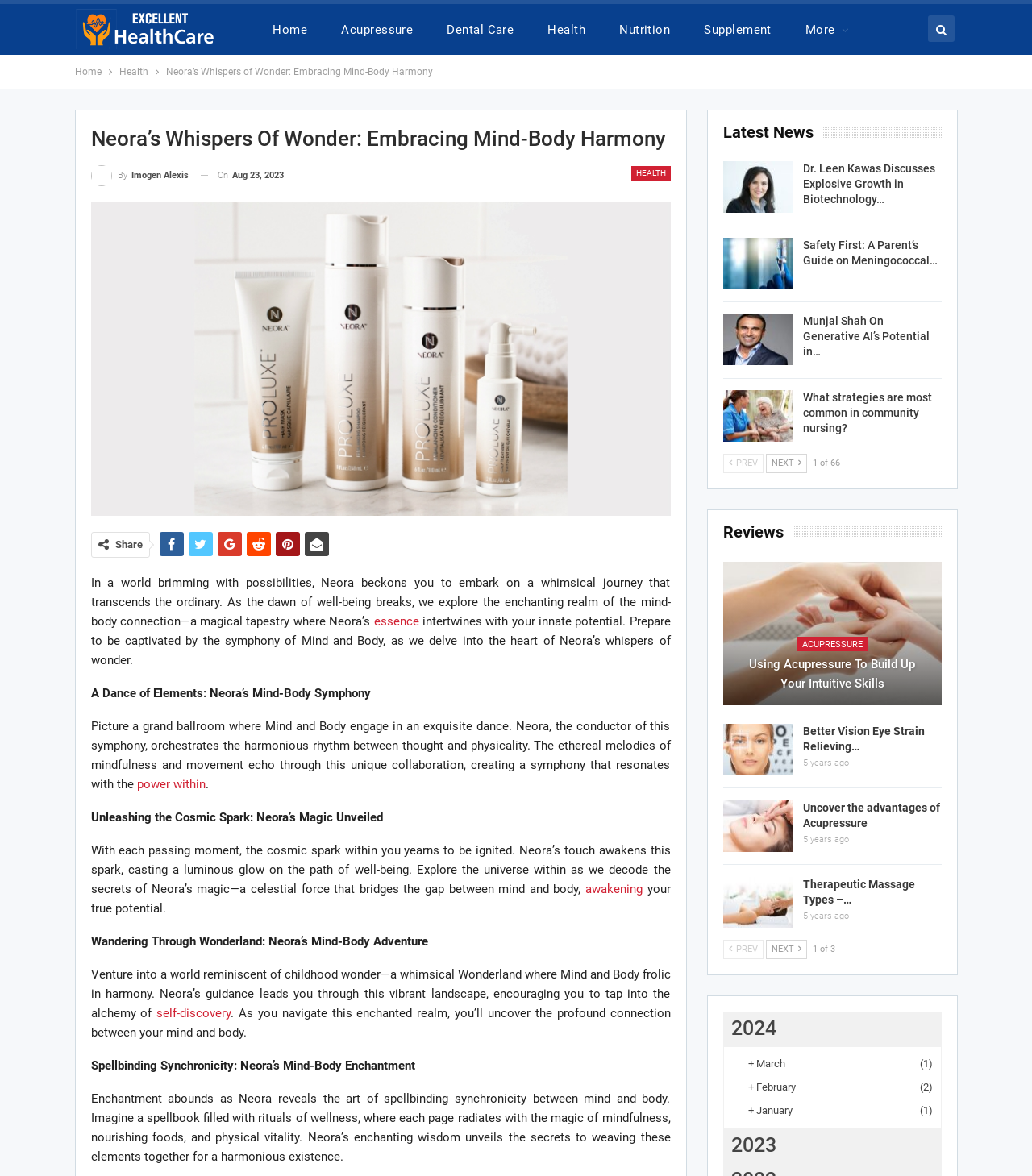What is the title of the first article in the 'Latest News' section? Refer to the image and provide a one-word or short phrase answer.

Dr. Leen Kawas Discusses Explosive Growth in Biotechnology…